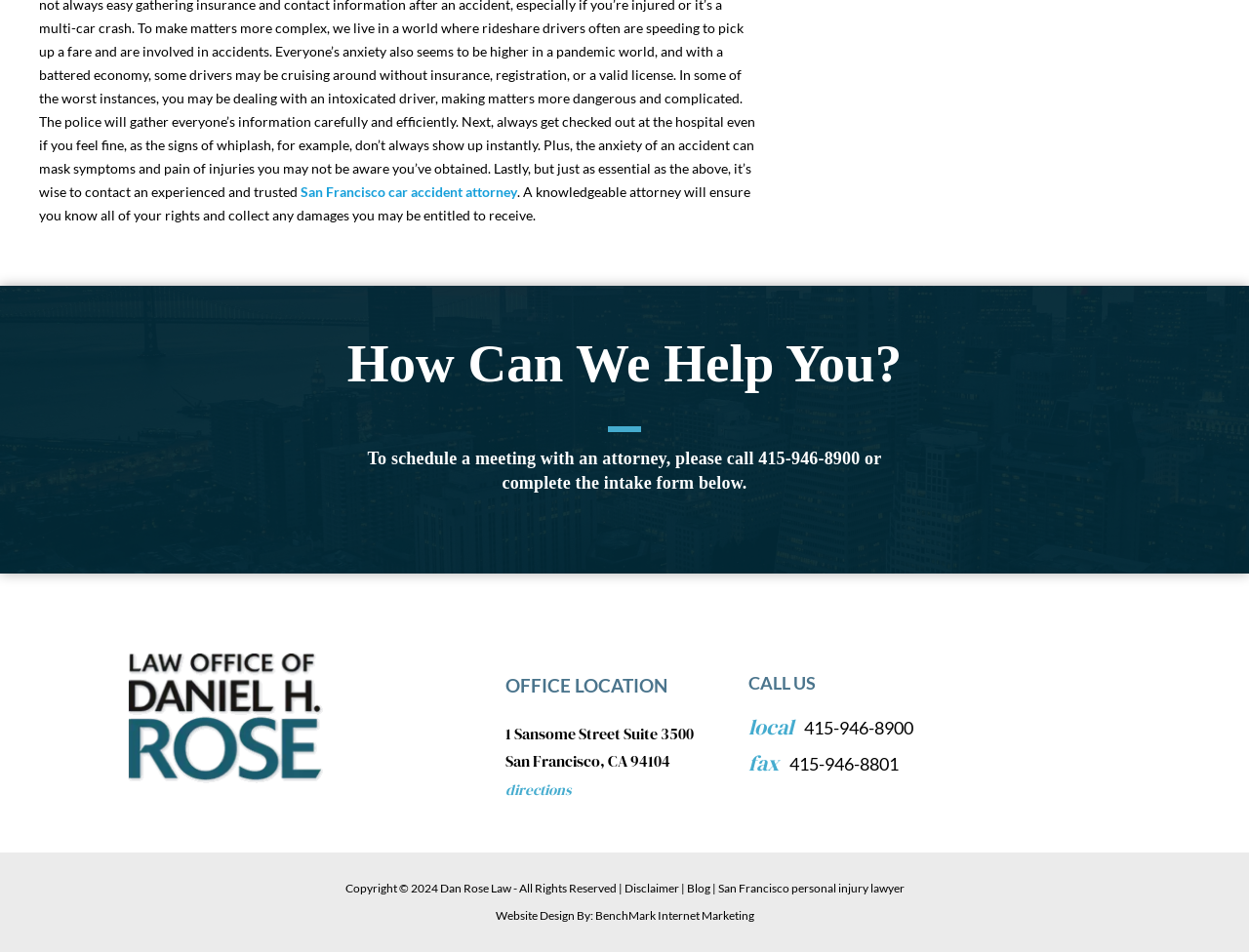Please find the bounding box coordinates of the element that must be clicked to perform the given instruction: "Read the disclaimer". The coordinates should be four float numbers from 0 to 1, i.e., [left, top, right, bottom].

[0.5, 0.925, 0.543, 0.941]